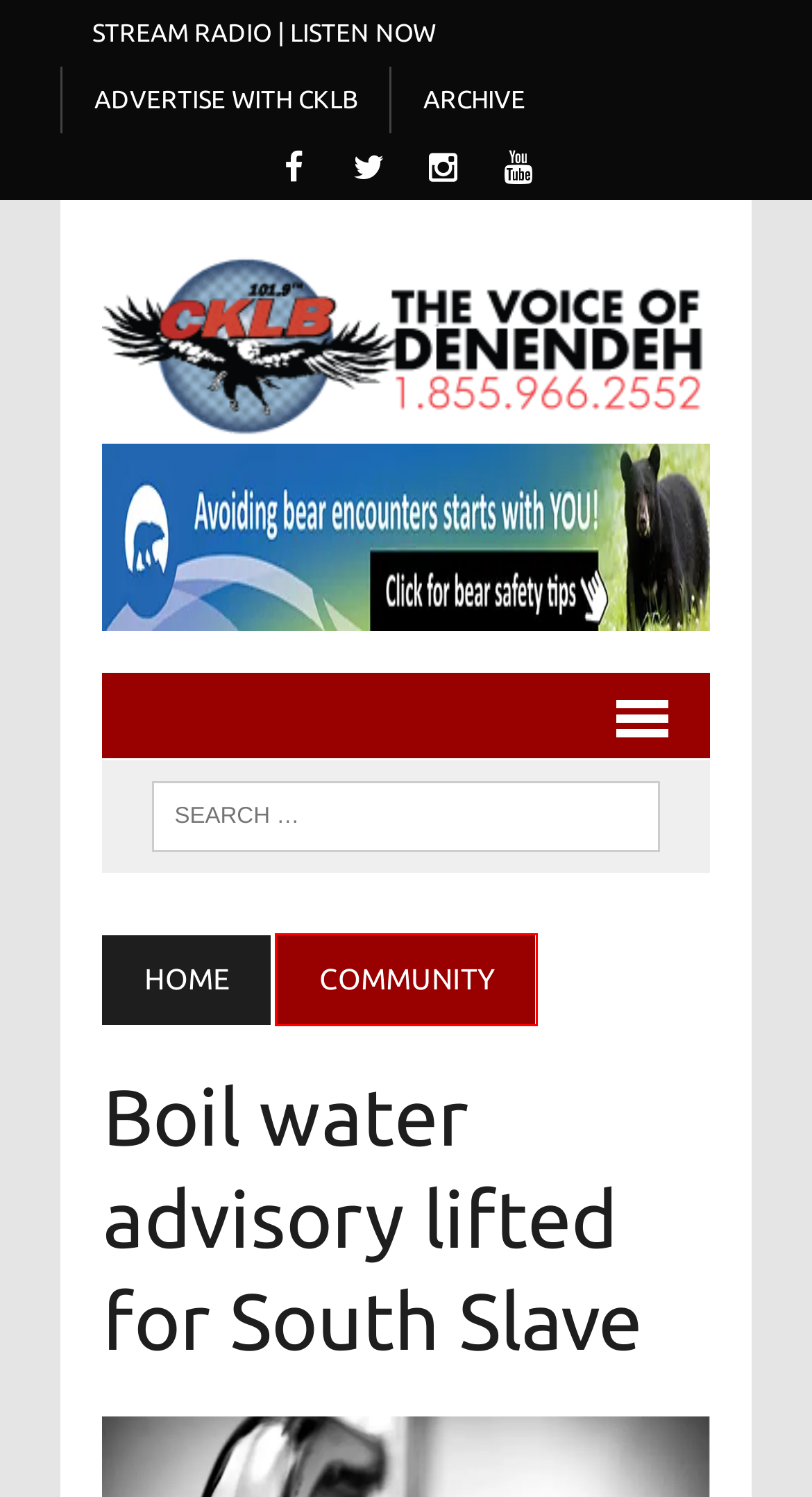Look at the screenshot of a webpage where a red rectangle bounding box is present. Choose the webpage description that best describes the new webpage after clicking the element inside the red bounding box. Here are the candidates:
A. Advertisement  - CKLB Radio
B. CKLB Radio
C. CKLB 101.9 FM
D. South Nahanni River flows onto stamp series promoting travel and exploration  - CKLB Radio
E. Archive  - CKLB Radio
F. Report a Technical Problem  - CKLB Radio
G. Community Archives  - CKLB Radio
H. 'Heartbreaking stories, memories and pain,' the Red Dress Day march stirs up emotions  - CKLB Radio

G